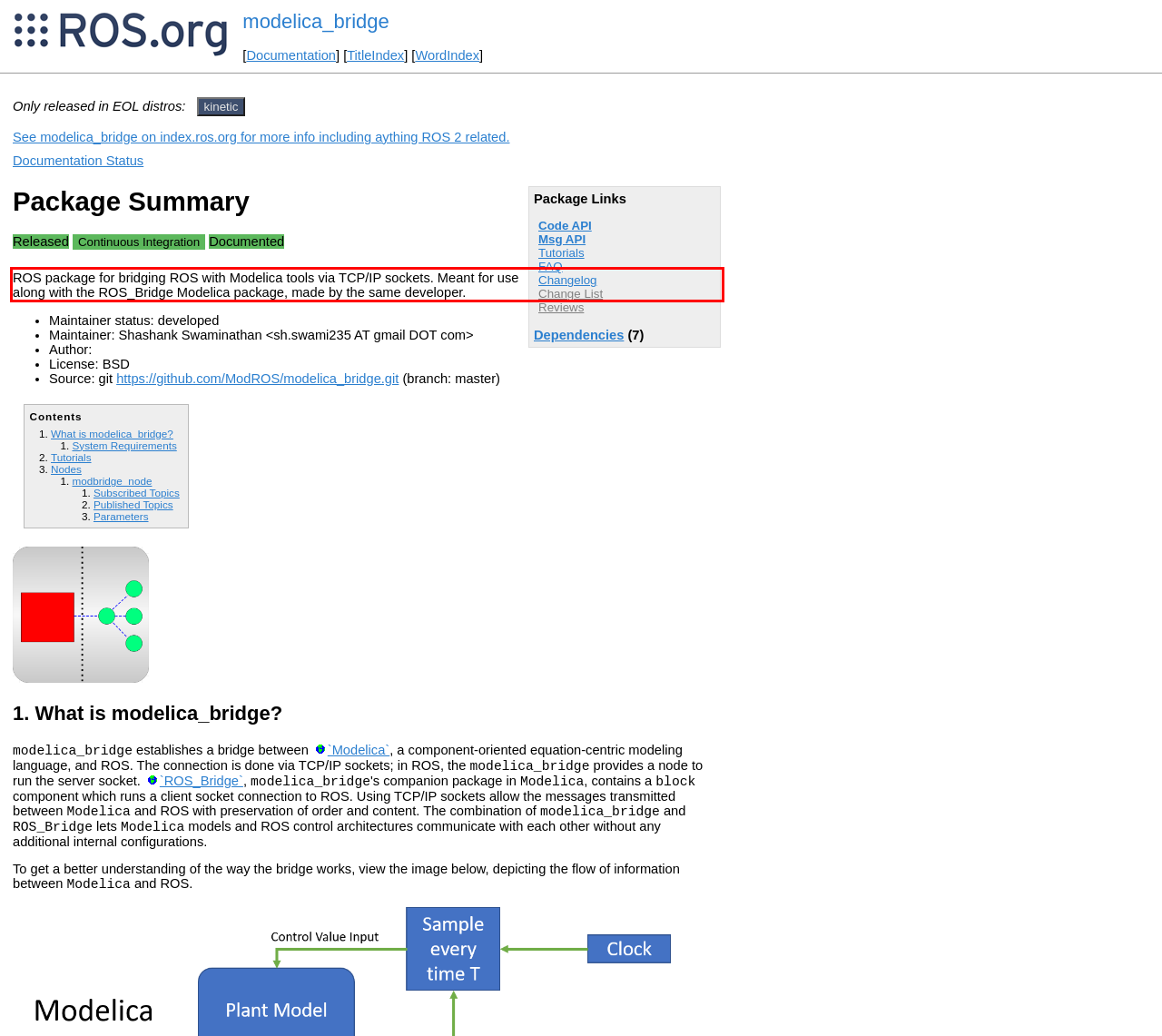Given a webpage screenshot, locate the red bounding box and extract the text content found inside it.

ROS package for bridging ROS with Modelica tools via TCP/IP sockets. Meant for use along with the ROS_Bridge Modelica package, made by the same developer.